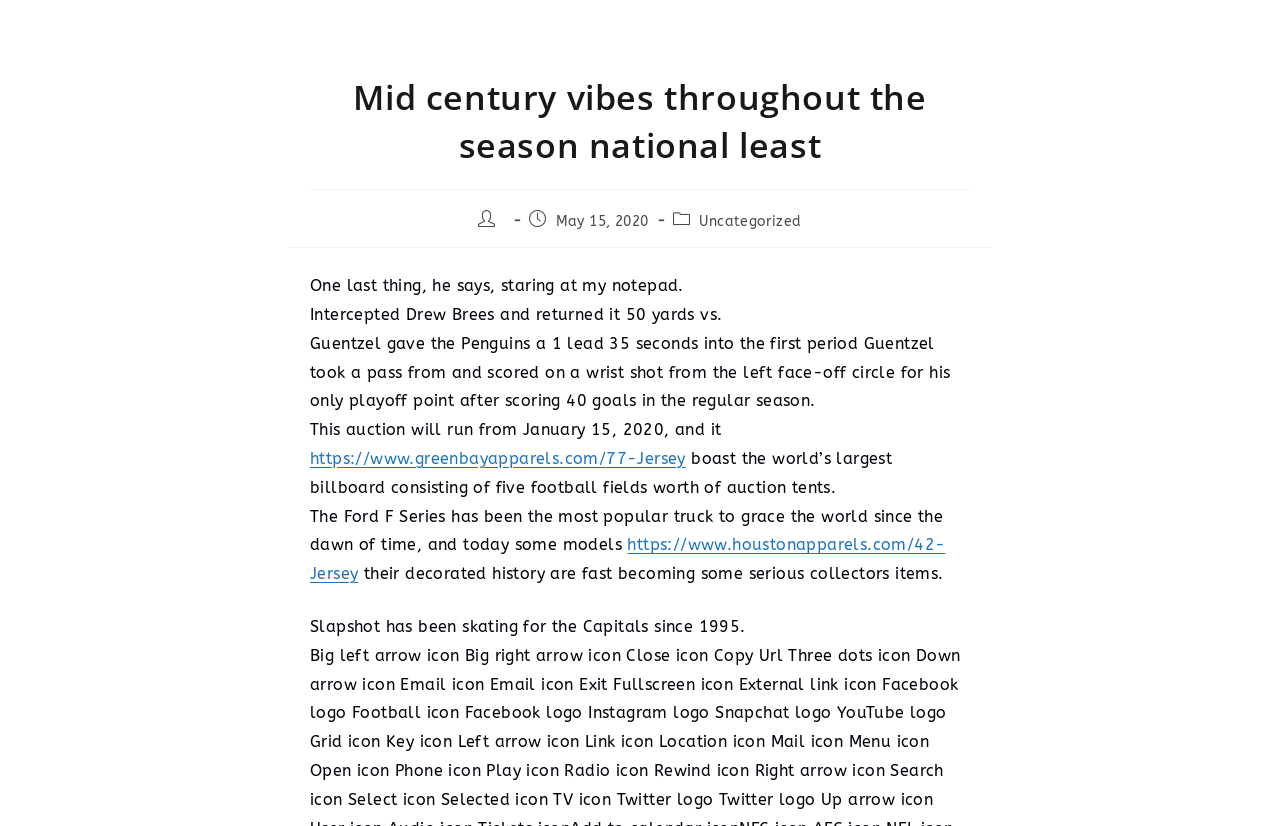Find and specify the bounding box coordinates that correspond to the clickable region for the instruction: "Visit the 'https://www.greenbayapparels.com/77-Jersey' website".

[0.242, 0.544, 0.536, 0.567]